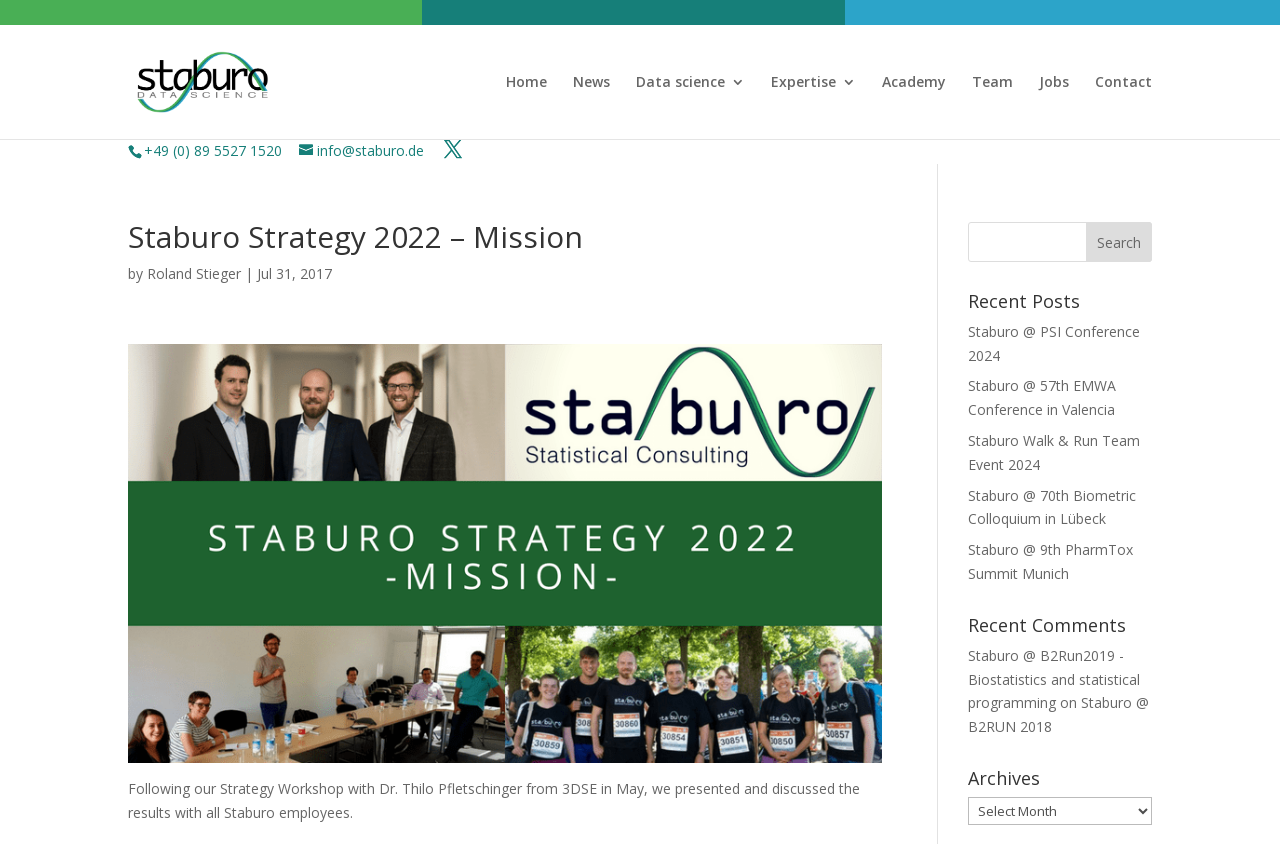Determine the bounding box coordinates for the element that should be clicked to follow this instruction: "Send an email to info@staburo.de". The coordinates should be given as four float numbers between 0 and 1, in the format [left, top, right, bottom].

[0.234, 0.167, 0.331, 0.19]